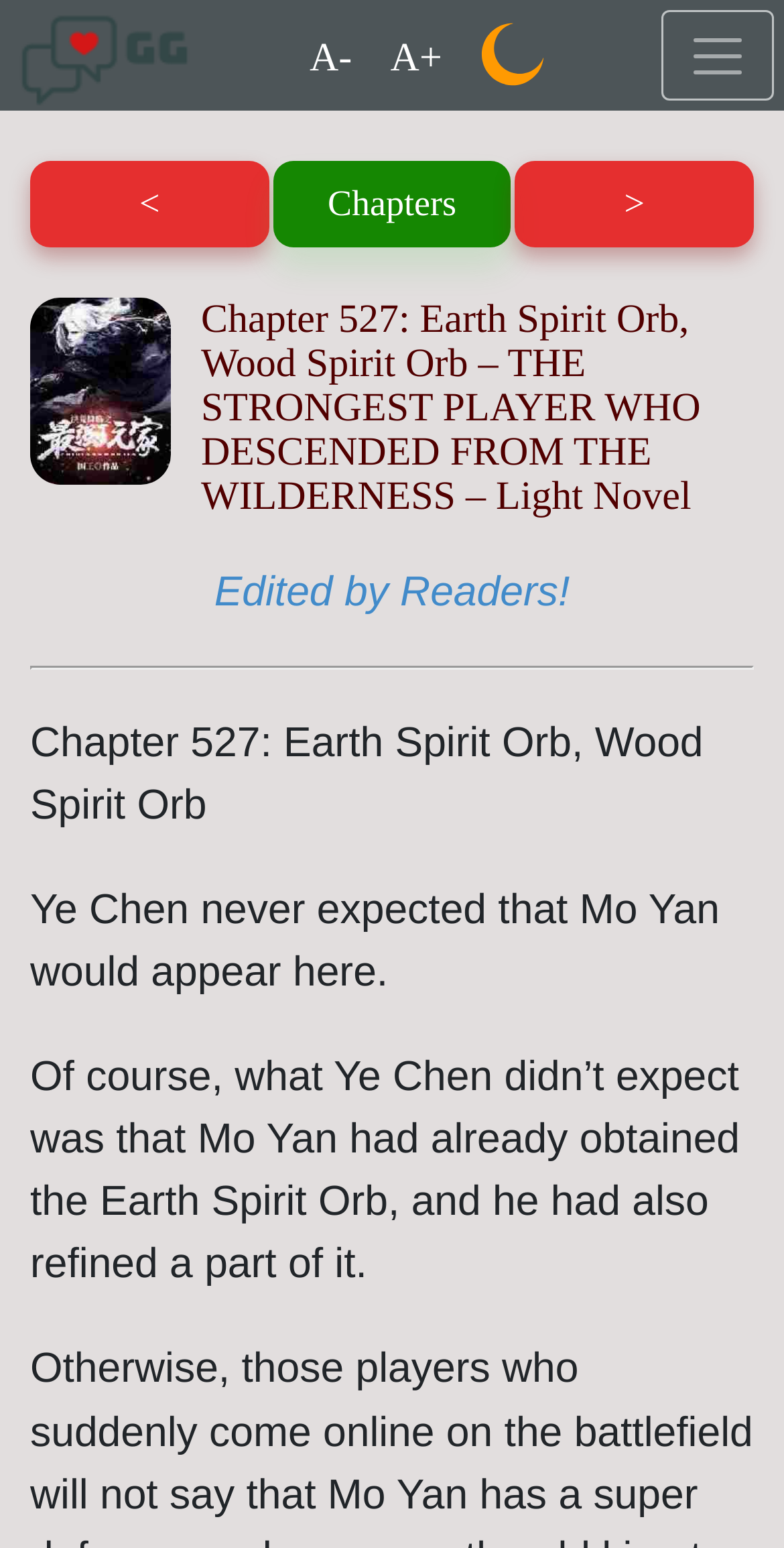Using the webpage screenshot, find the UI element described by parent_node: А- aria-label="Toggle navigation". Provide the bounding box coordinates in the format (top-left x, top-left y, bottom-right x, bottom-right y), ensuring all values are floating point numbers between 0 and 1.

[0.844, 0.006, 0.987, 0.065]